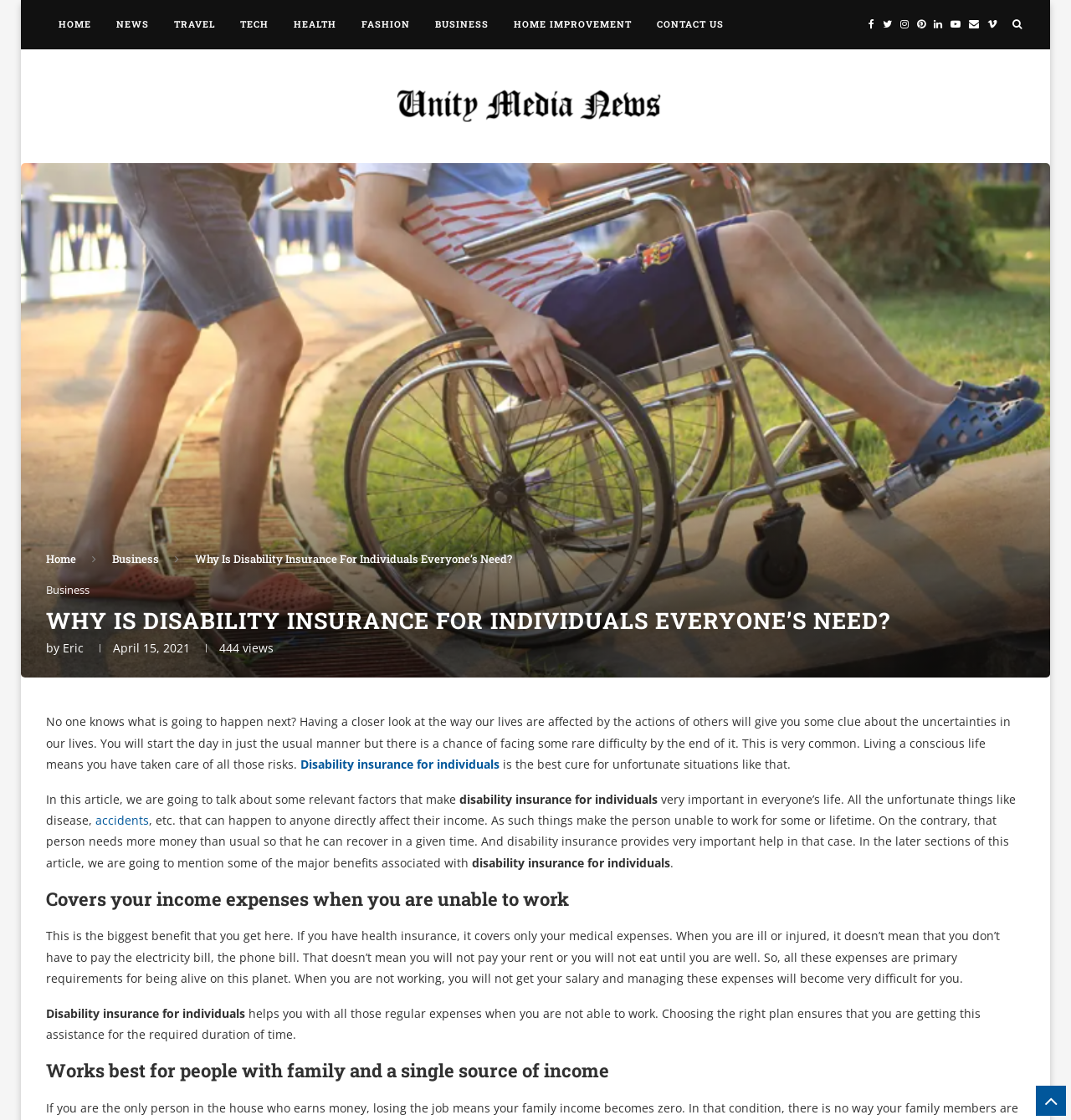Find the bounding box coordinates of the element I should click to carry out the following instruction: "Click on Disability insurance for individuals".

[0.28, 0.675, 0.466, 0.689]